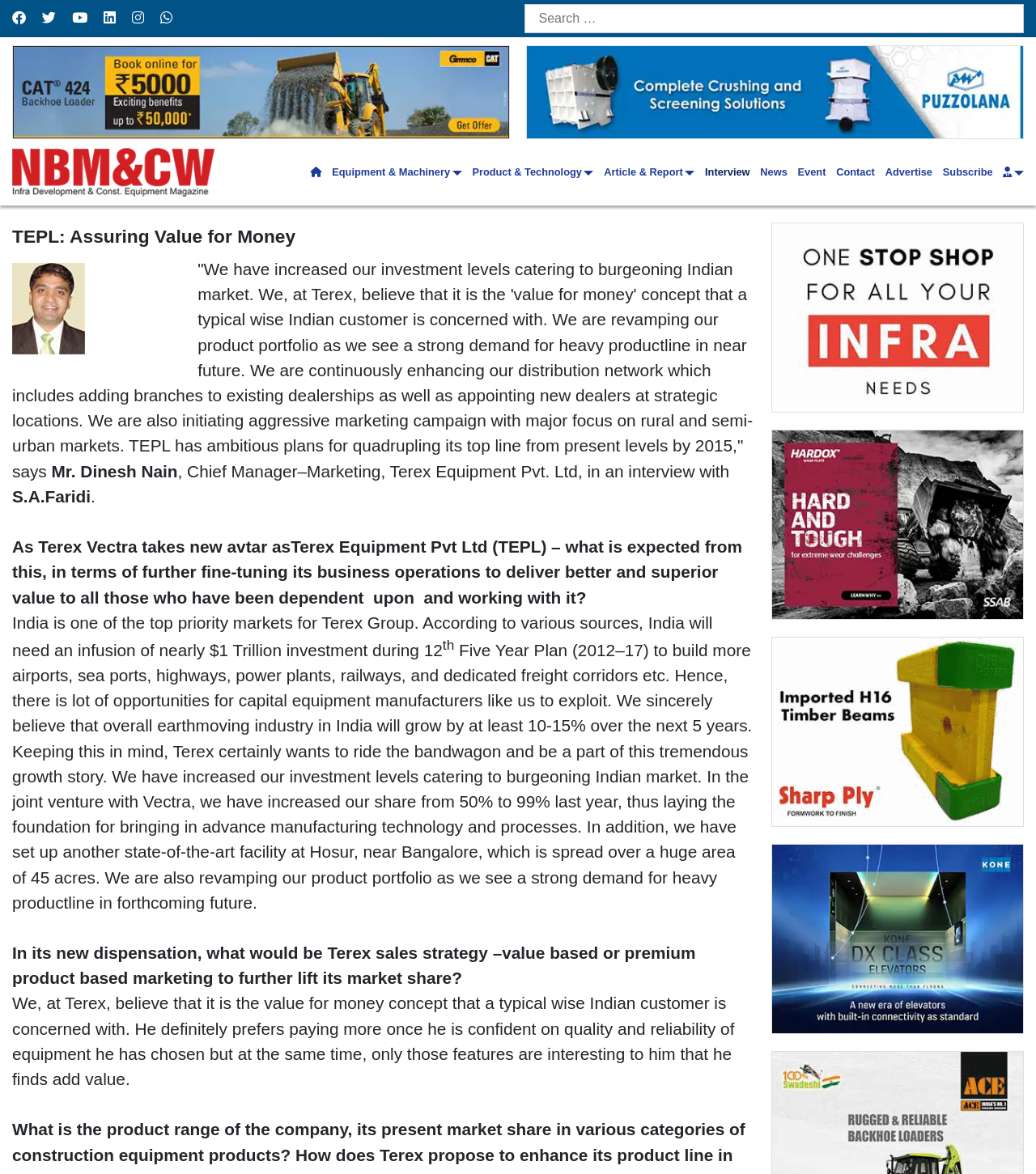Determine the coordinates of the bounding box for the clickable area needed to execute this instruction: "Learn about Infrabazaar".

[0.745, 0.19, 0.988, 0.351]